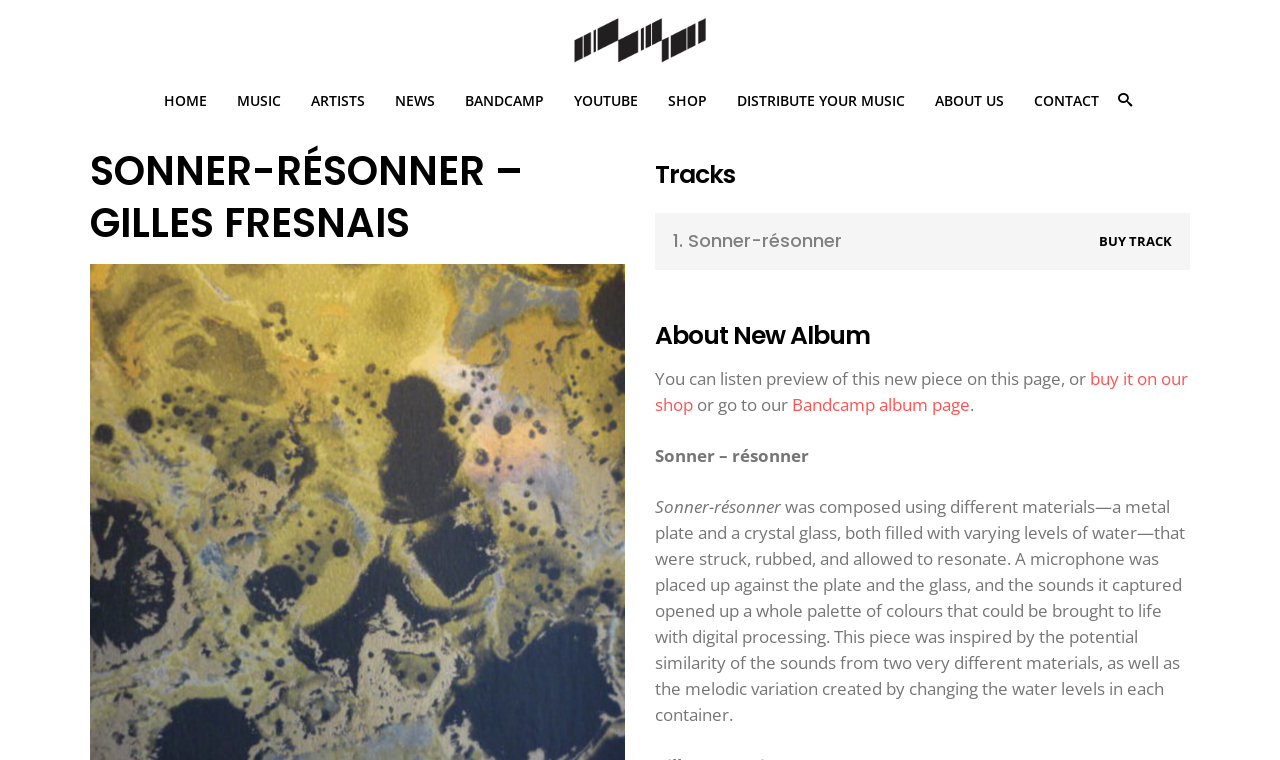Please identify the bounding box coordinates of the element that needs to be clicked to execute the following command: "Go to the BANDCAMP album page". Provide the bounding box using four float numbers between 0 and 1, formatted as [left, top, right, bottom].

[0.619, 0.517, 0.758, 0.547]